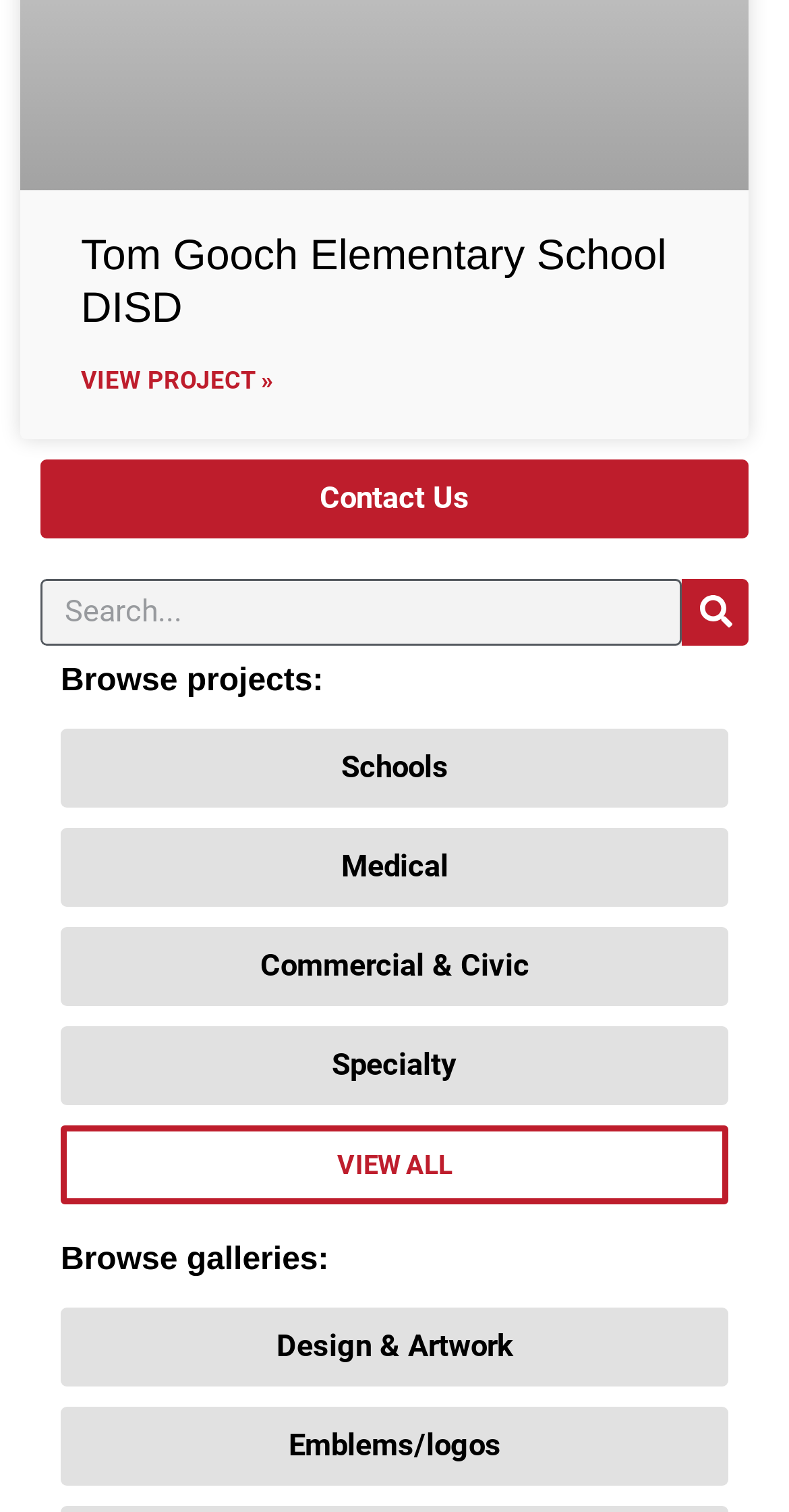Determine the bounding box coordinates for the area that should be clicked to carry out the following instruction: "View Design & Artwork gallery".

[0.077, 0.865, 0.923, 0.917]